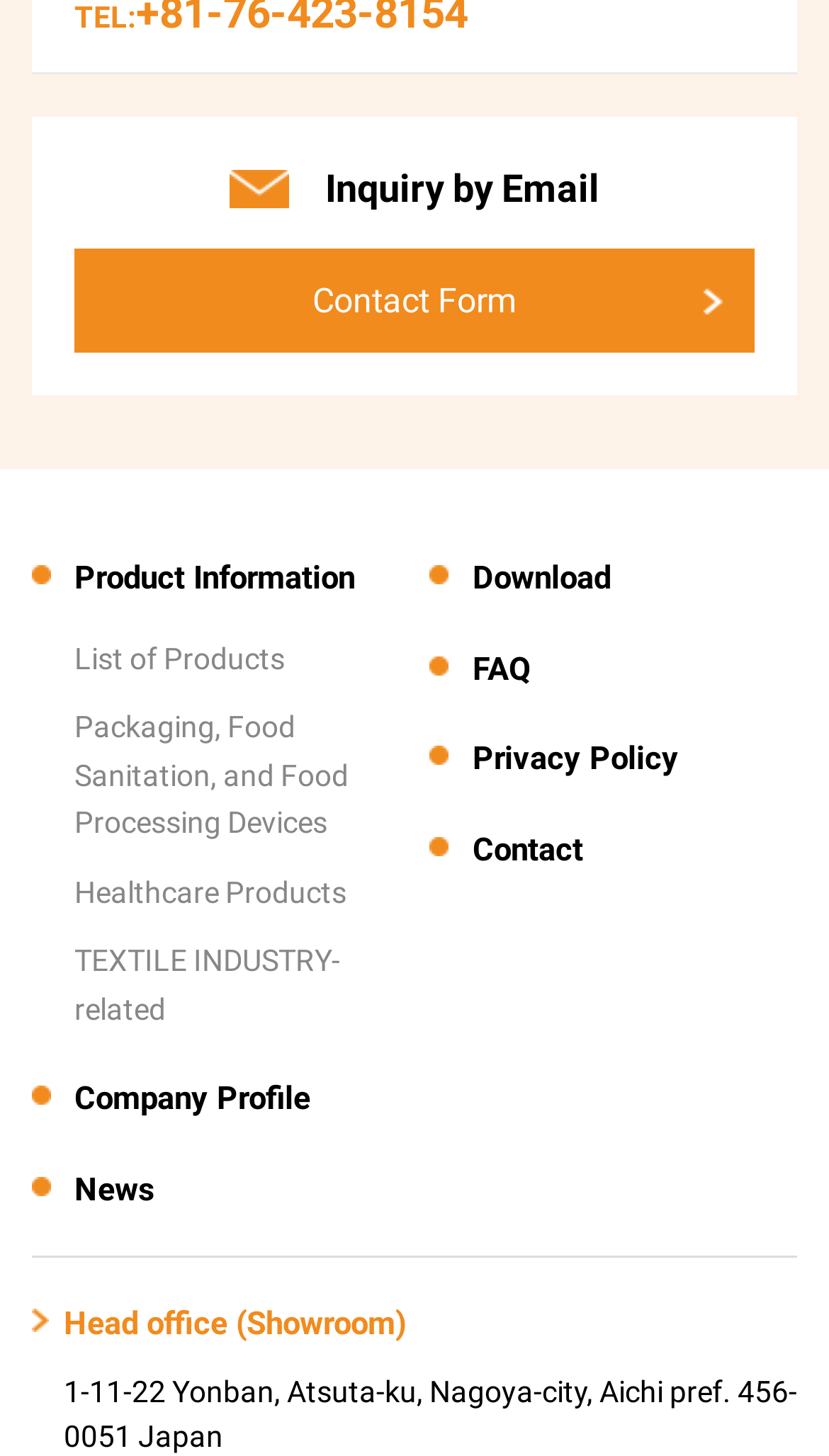Provide a brief response to the question below using one word or phrase:
What is the company's head office address?

1-11-22 Yonban, Atsuta-ku, Nagoya-city, Aichi pref. 456-0051 Japan